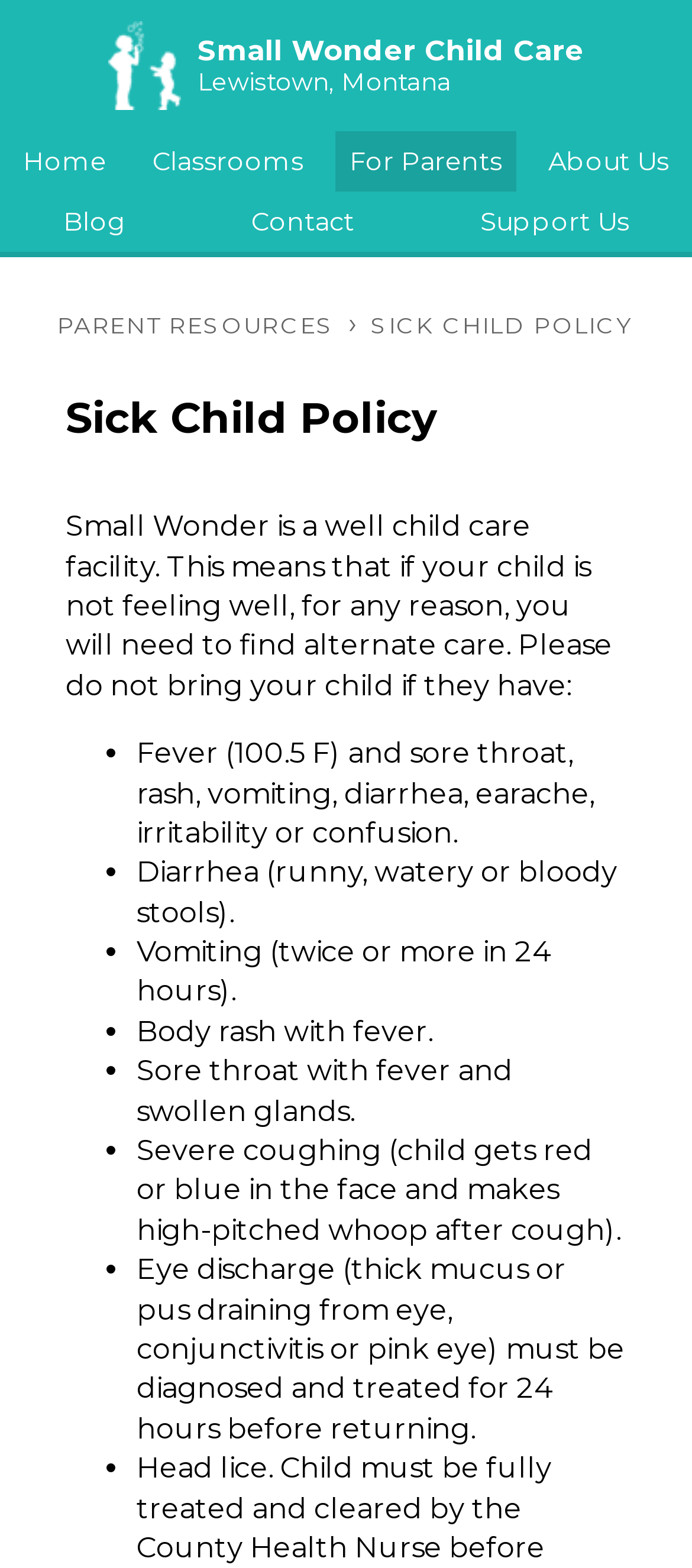Convey a detailed summary of the webpage, mentioning all key elements.

The webpage is about Small Wonder Child Care's sick child policy. At the top left corner, there is a logo of Small Wonder Child Care, which is an image linked to the homepage. Next to the logo, there are several links to different sections of the website, including Home, Classrooms, For Parents, About Us, Blog, Contact, and Support Us.

Below the navigation links, there is a prominent link to PARENT RESOURCES, and another link to SICK CHILD POLICY, which is the main content of the page. The Sick Child Policy section has a heading that reads "Sick Child Policy". 

Under the heading, there is a paragraph of text explaining that Small Wonder is a well child care facility and that parents need to find alternate care if their child is not feeling well. This is followed by a list of conditions that require a child to stay home, including fever, sore throat, rash, vomiting, diarrhea, earache, irritability, or confusion. Each condition is marked with a bullet point and is listed in a vertical column.

The list of conditions takes up most of the page, with each item described in a few sentences. The text is organized in a clear and easy-to-read format, with ample space between each item. Overall, the webpage is focused on providing important information to parents about the sick child policy at Small Wonder Child Care.